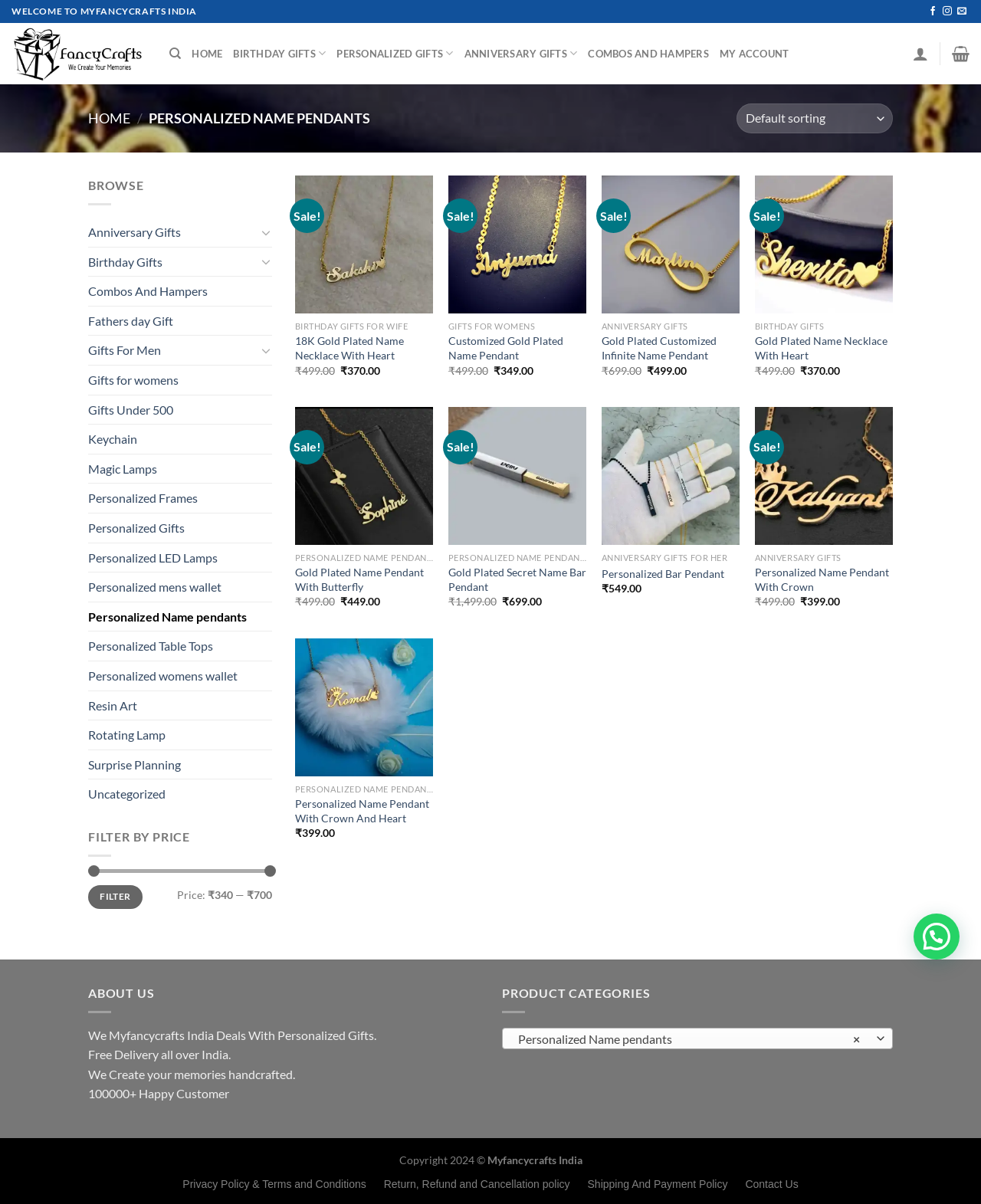Provide a brief response to the question below using a single word or phrase: 
What type of gifts are featured on the webpage?

Personalized gifts